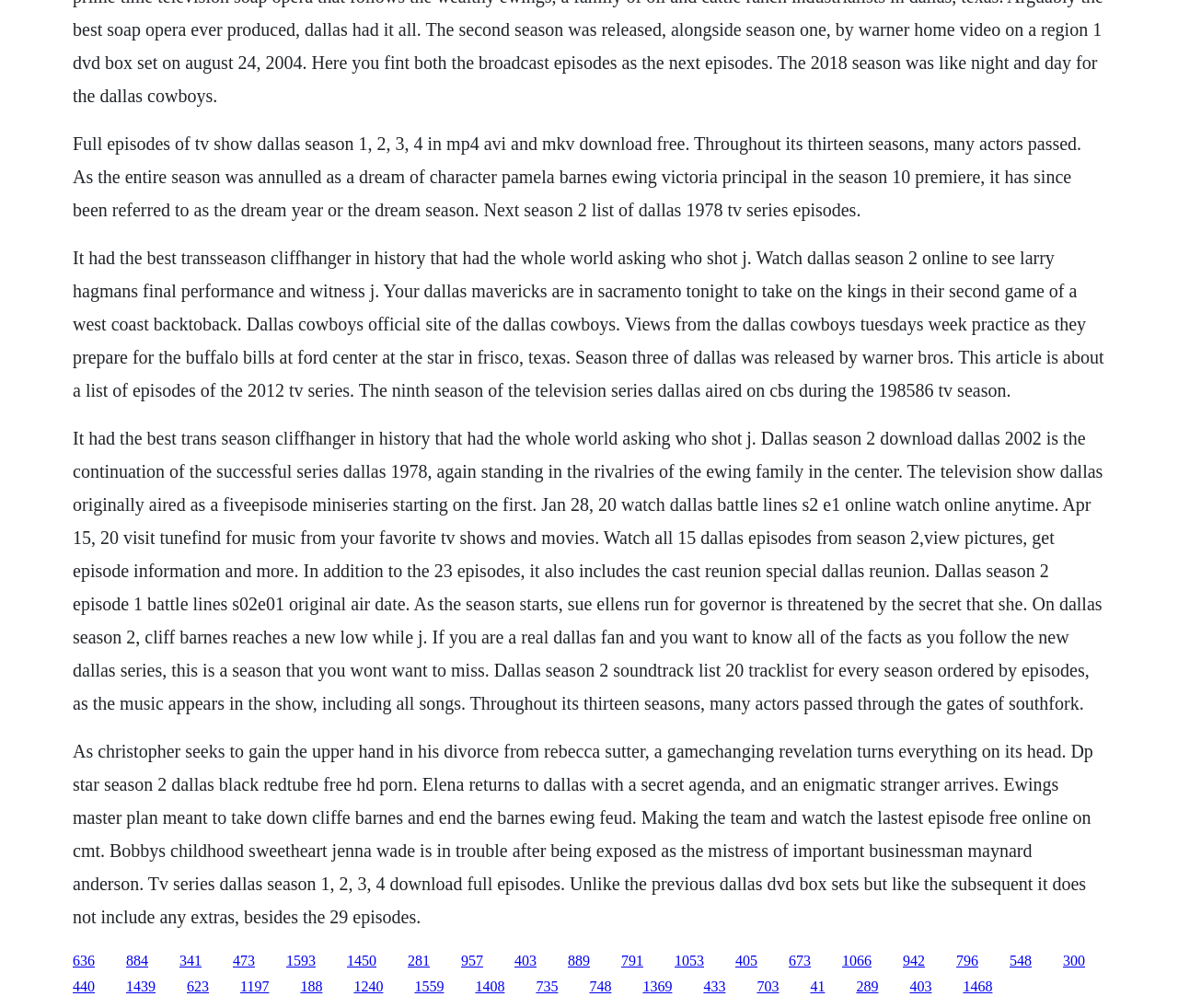What is the TV series being described?
Please answer the question with as much detail and depth as you can.

Based on the text content of the webpage, it appears to be describing the TV series 'Dallas', which is a drama series that originally aired from 1978 to 1991 and was revived in 2012.